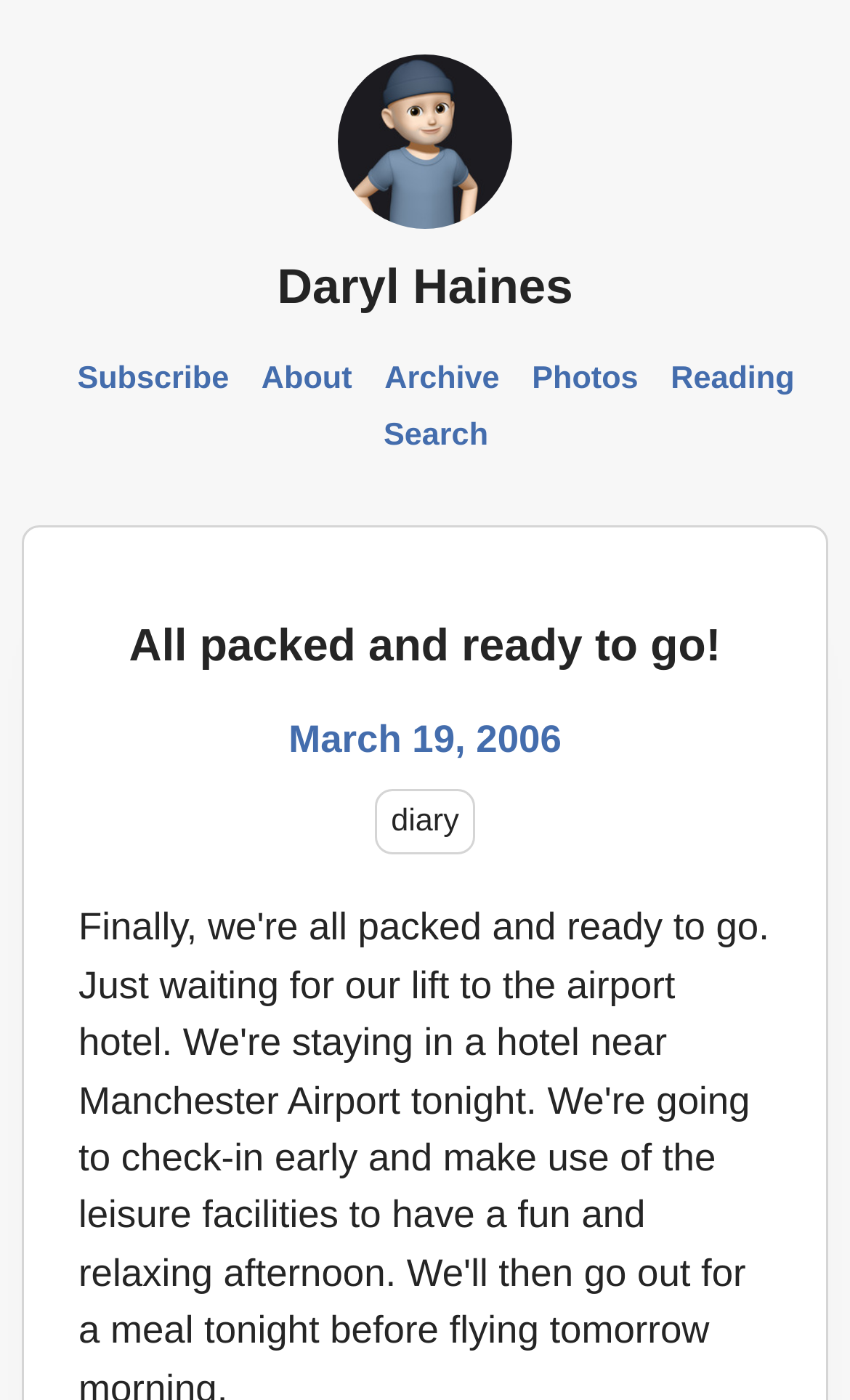What category is the blog post under?
Refer to the image and provide a thorough answer to the question.

The category of the blog post is obtained from the link 'diary' which appears below the date of the blog post. This suggests that the blog post is a personal diary entry.